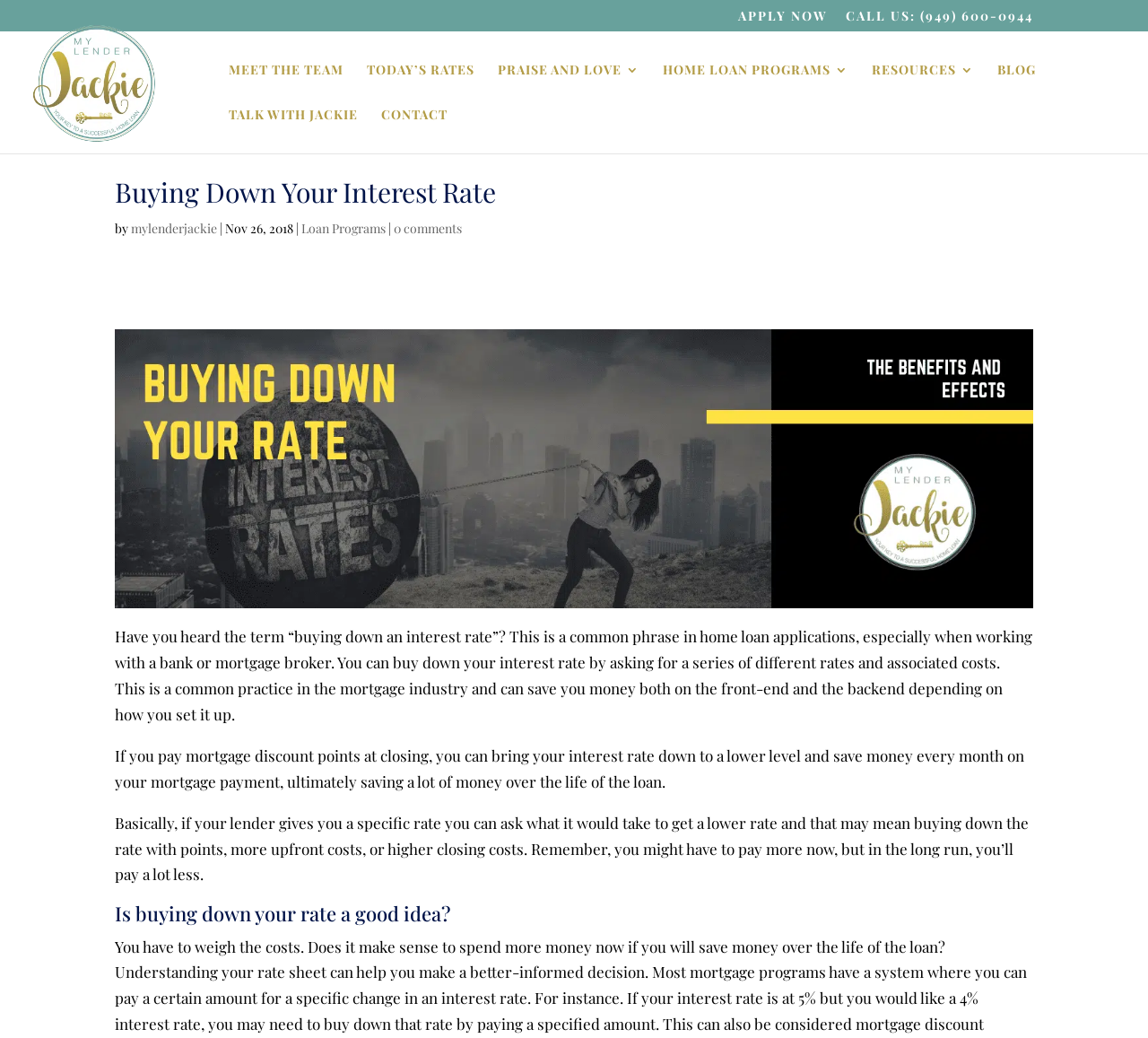Respond to the question with just a single word or phrase: 
What is the phone number to call?

(949) 600-0944